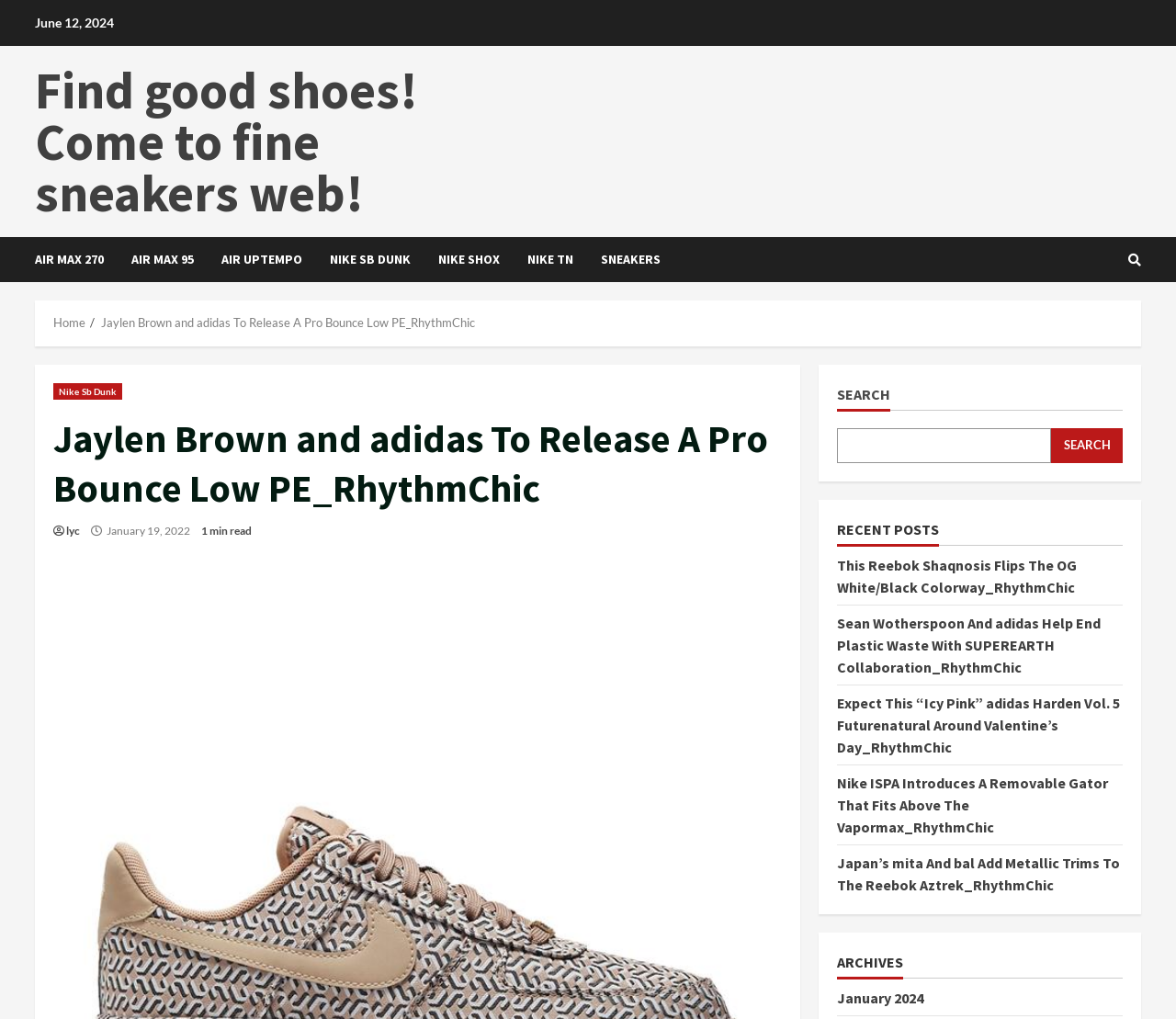Determine the bounding box coordinates of the region I should click to achieve the following instruction: "Click on 'AIR MAX 270' link". Ensure the bounding box coordinates are four float numbers between 0 and 1, i.e., [left, top, right, bottom].

[0.03, 0.233, 0.1, 0.277]